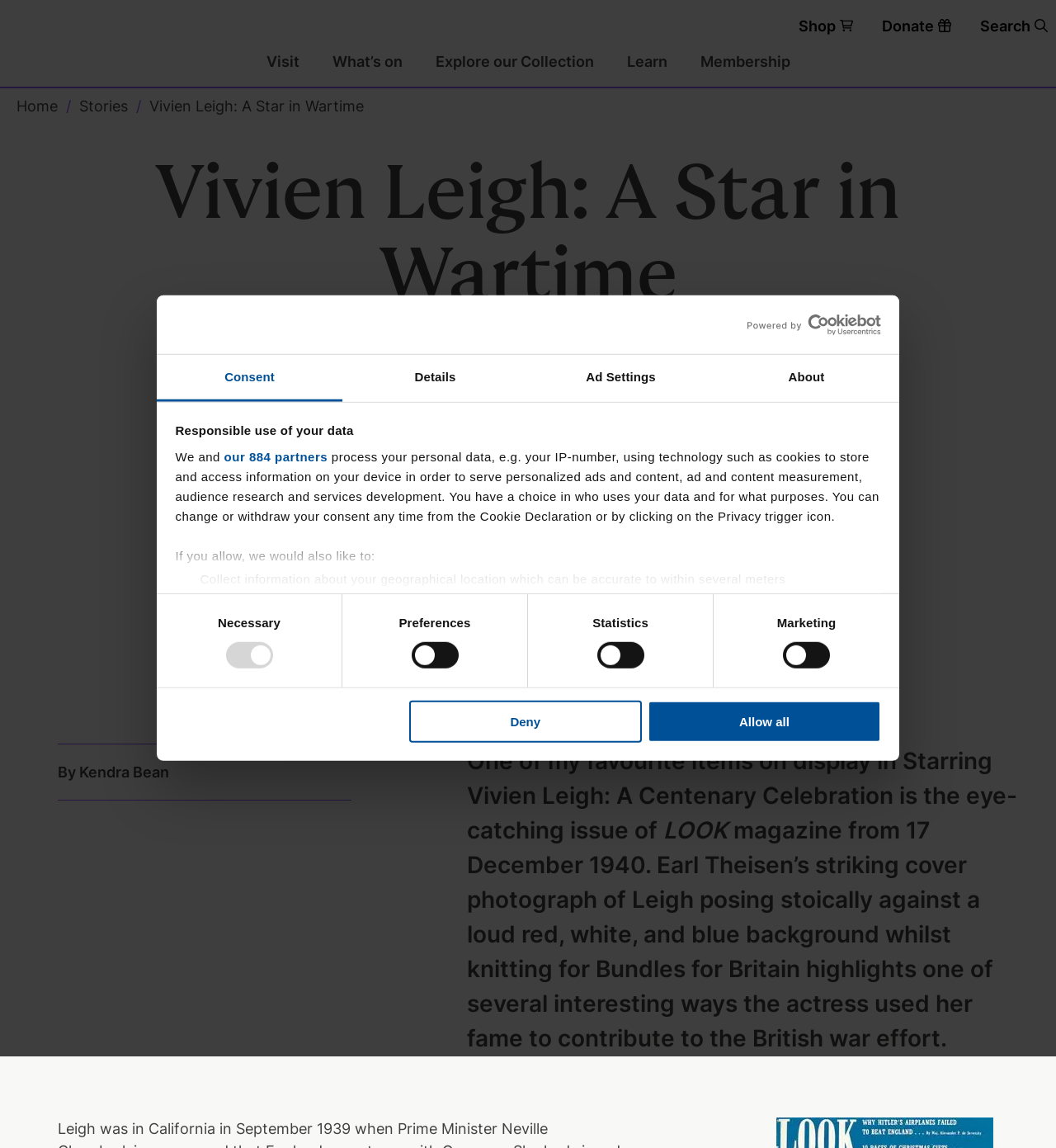Can you identify the bounding box coordinates of the clickable region needed to carry out this instruction: 'Visit the National Portrait Gallery website'? The coordinates should be four float numbers within the range of 0 to 1, stated as [left, top, right, bottom].

[0.297, 0.014, 0.703, 0.033]